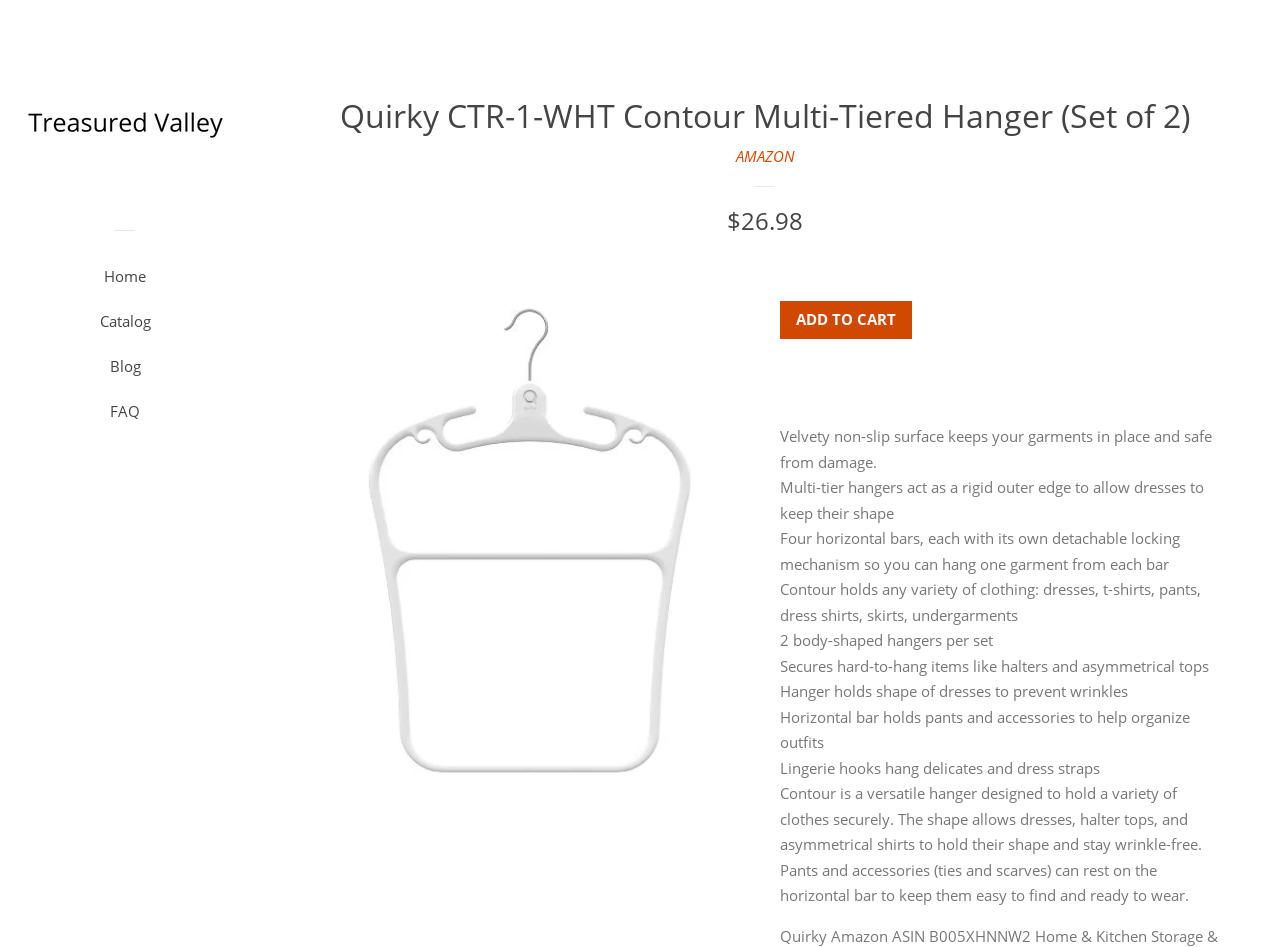How many hangers are included in the set?
Answer the question with detailed information derived from the image.

I found the information by reading the text '2 body-shaped hangers per set' on the webpage, which indicates that the set includes two hangers.